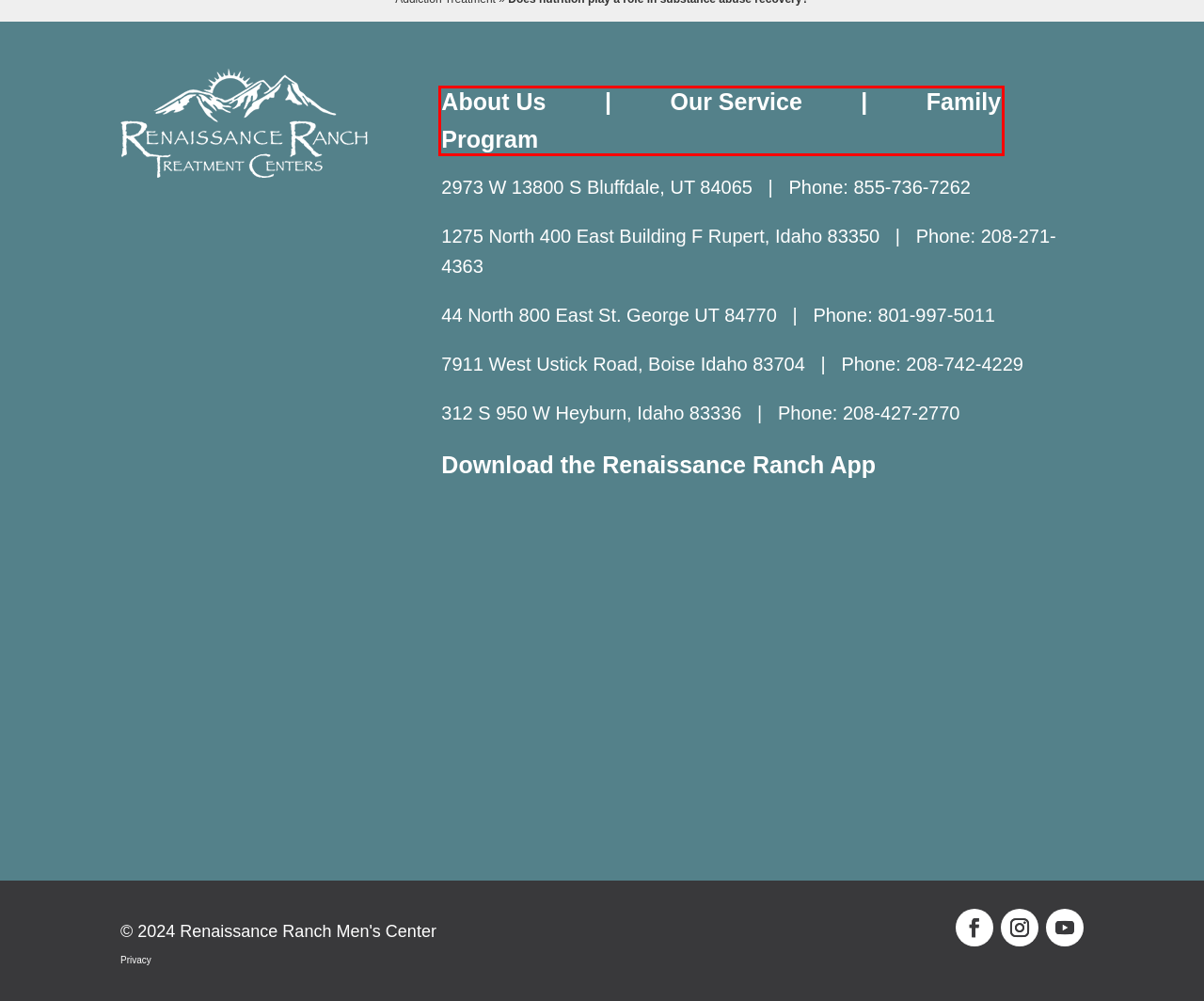Look at the screenshot of a webpage with a red bounding box and select the webpage description that best corresponds to the new page after clicking the element in the red box. Here are the options:
A. Caregiver Support | MartinJon : Coaching Beyond Recovery | Chicago
B. ‎Renaissance Ranch on the App Store
C. Our Services
D. Family Program Schedule | Addiction Recovery
E. Renaissance Ranch Accredited | National Association of Addiction Treatment Providers
F. Mental Health Counseling and Psychiatry | Kentucky Counseling Center
G. An Invitation To All Struggling Individuals And Their Families
H. Idaho Drug Addiction Rehab For Women

D